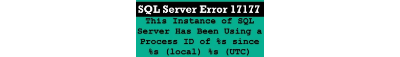What information does the error message provide?
Provide a well-explained and detailed answer to the question.

The error message provides critical information for database administrators troubleshooting SQL Server instances, specifically the Process ID of the SQL Server instance and the time it has been using that ID, both in local and UTC time zones.